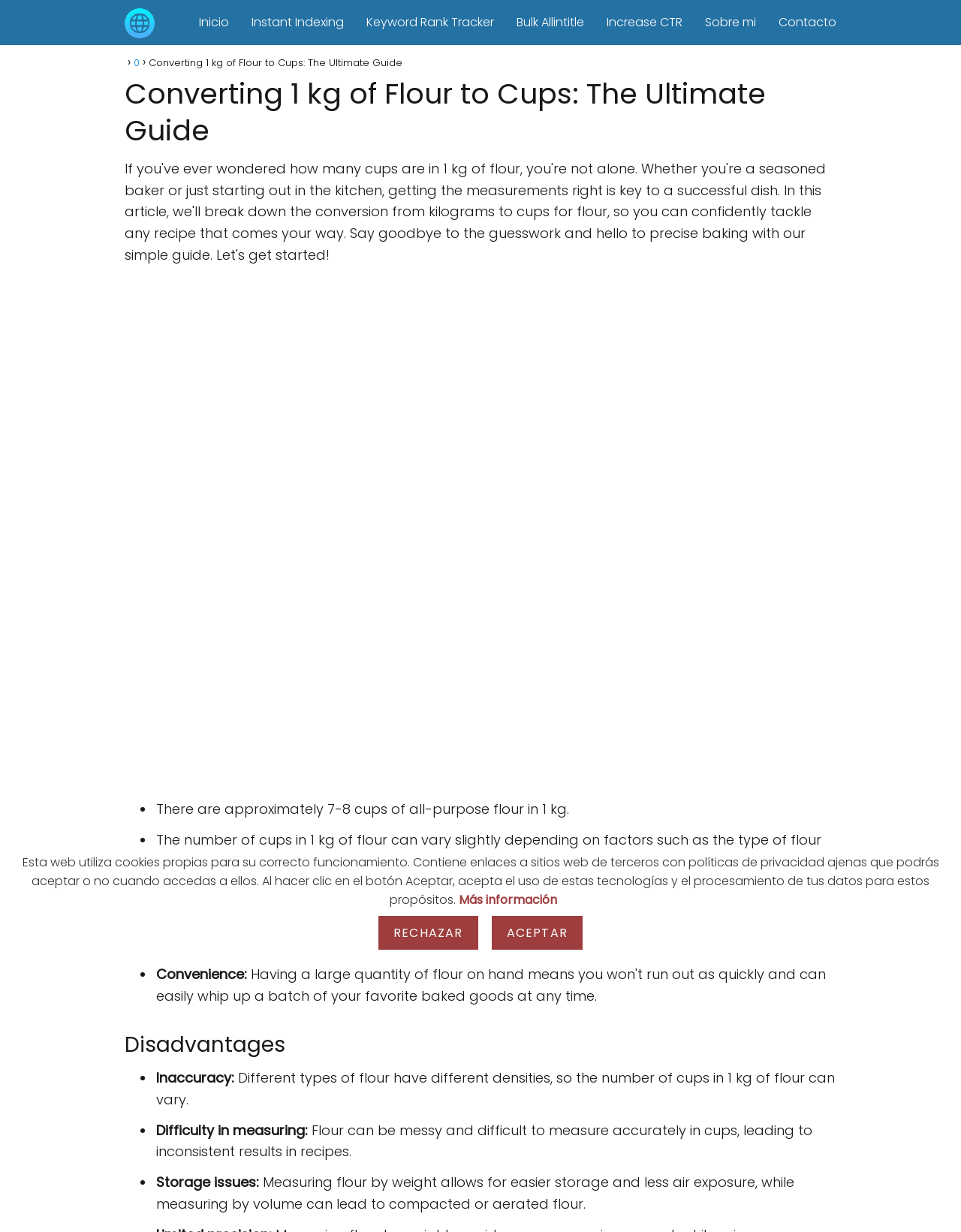Please locate the bounding box coordinates of the element's region that needs to be clicked to follow the instruction: "Click the 'Inicio' link". The bounding box coordinates should be provided as four float numbers between 0 and 1, i.e., [left, top, right, bottom].

[0.207, 0.011, 0.238, 0.025]